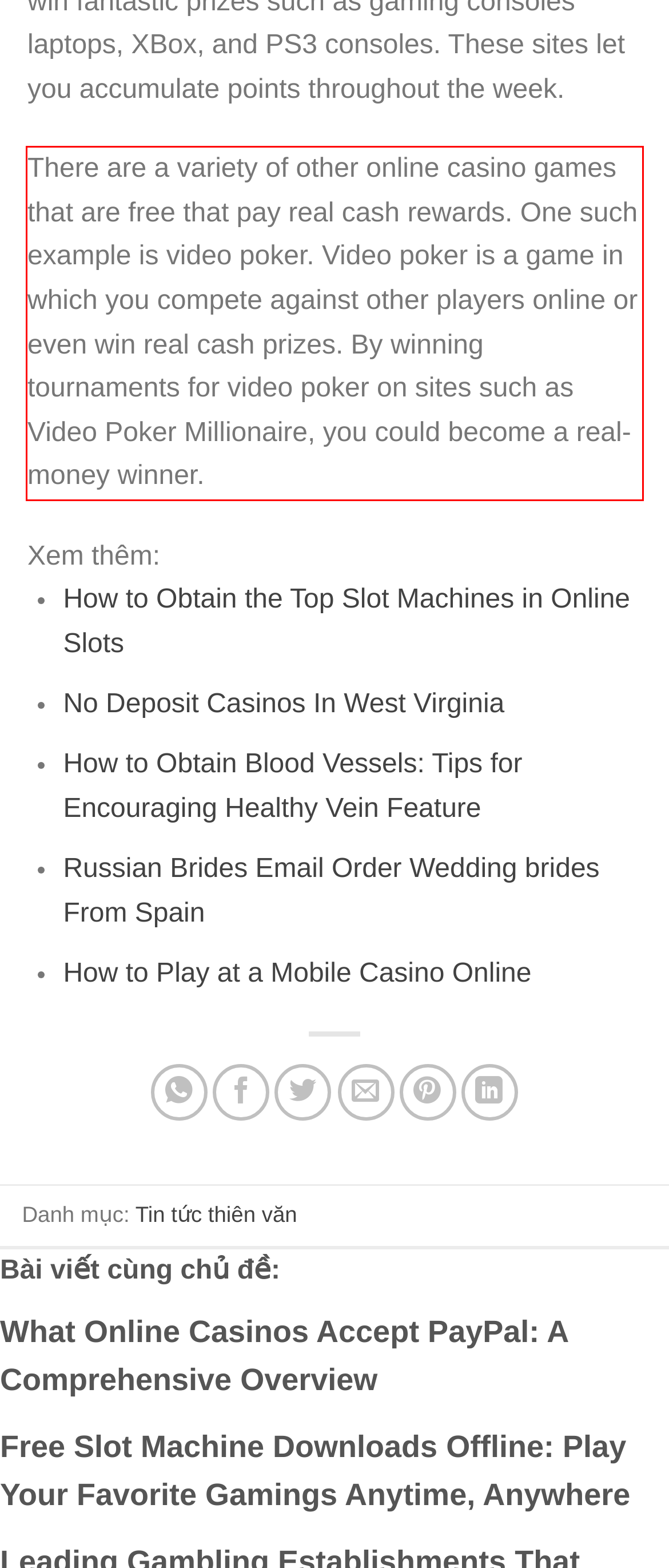You are given a screenshot showing a webpage with a red bounding box. Perform OCR to capture the text within the red bounding box.

There are a variety of other online casino games that are free that pay real cash rewards. One such example is video poker. Video poker is a game in which you compete against other players online or even win real cash prizes. By winning tournaments for video poker on sites such as Video Poker Millionaire, you could become a real-money winner.